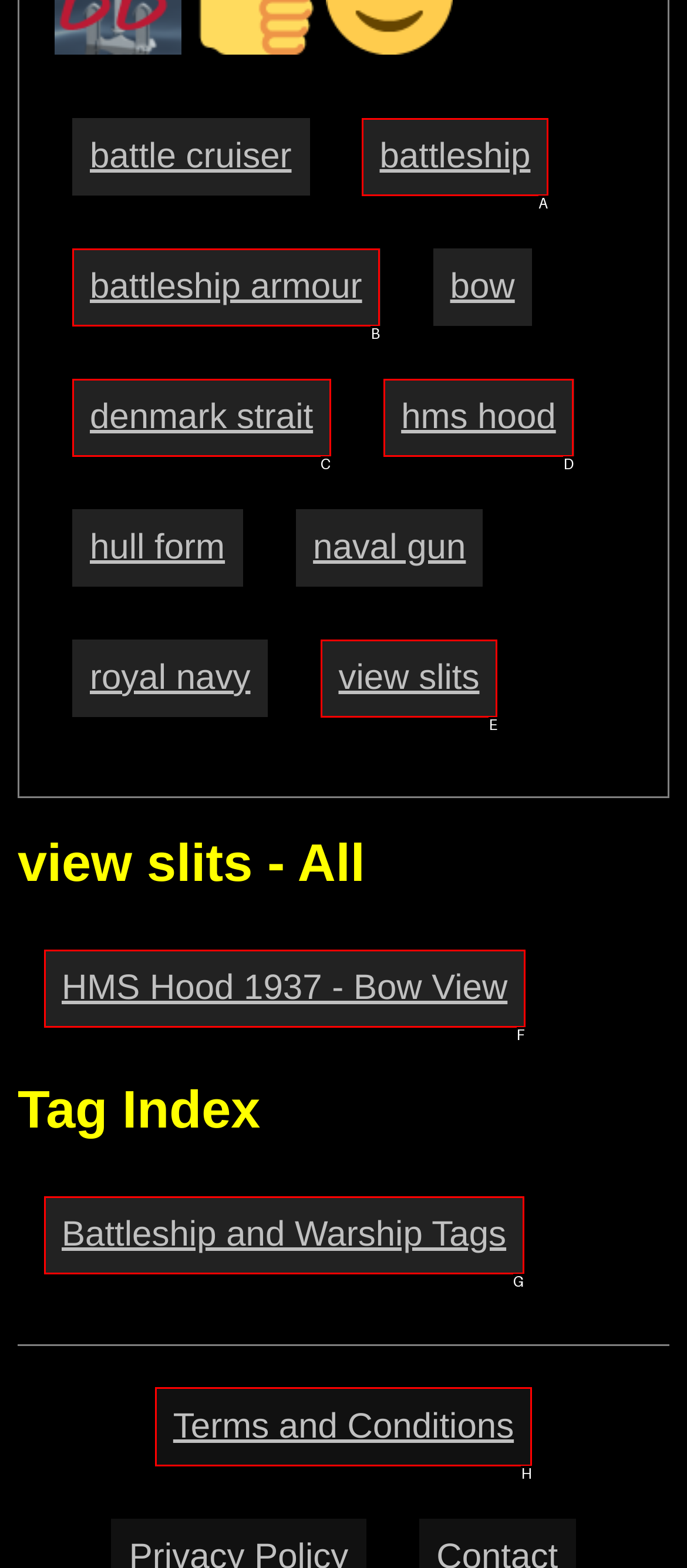Determine which HTML element should be clicked for this task: read terms and conditions
Provide the option's letter from the available choices.

H